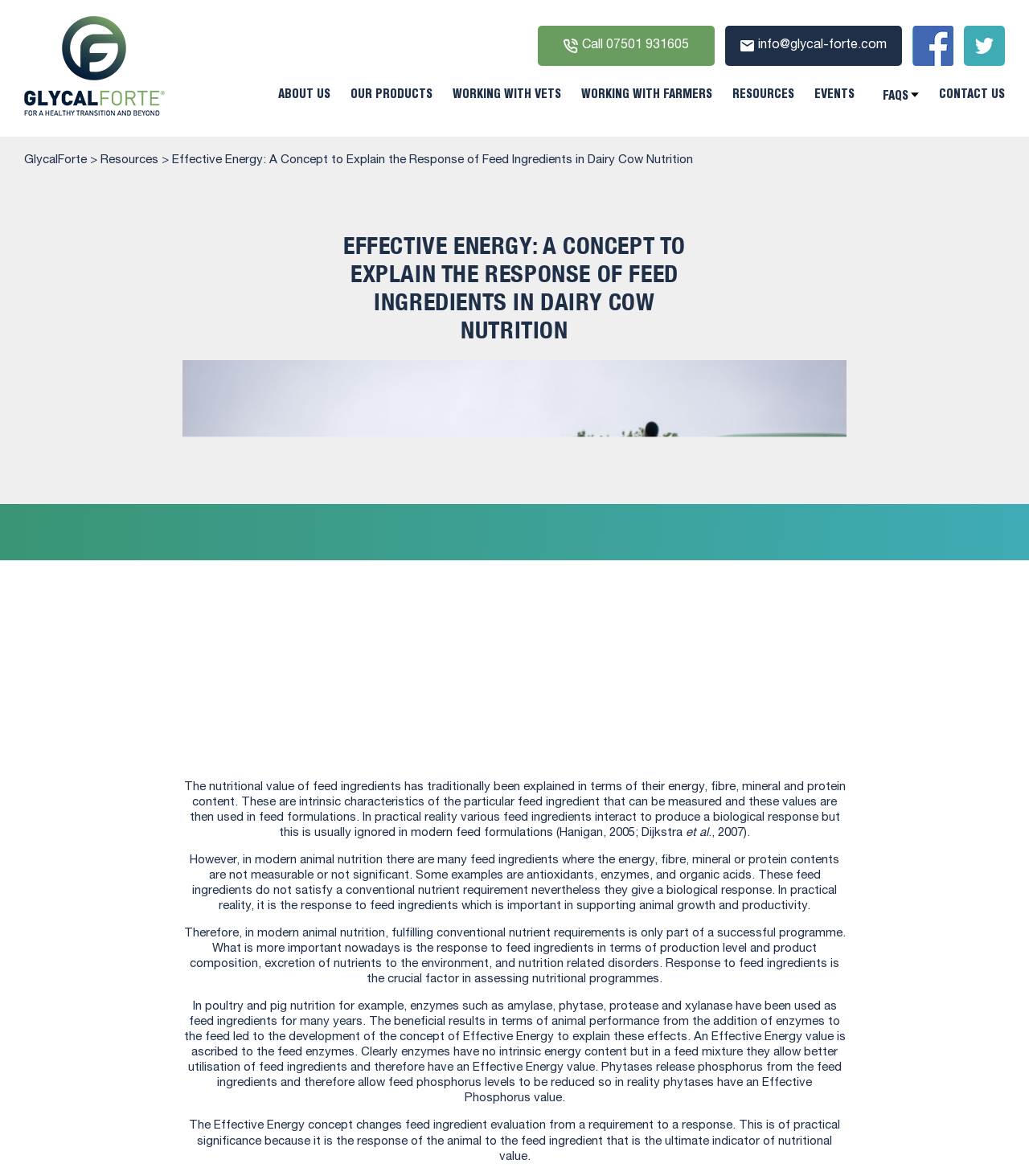Based on the element description "Our Products", predict the bounding box coordinates of the UI element.

[0.341, 0.073, 0.42, 0.094]